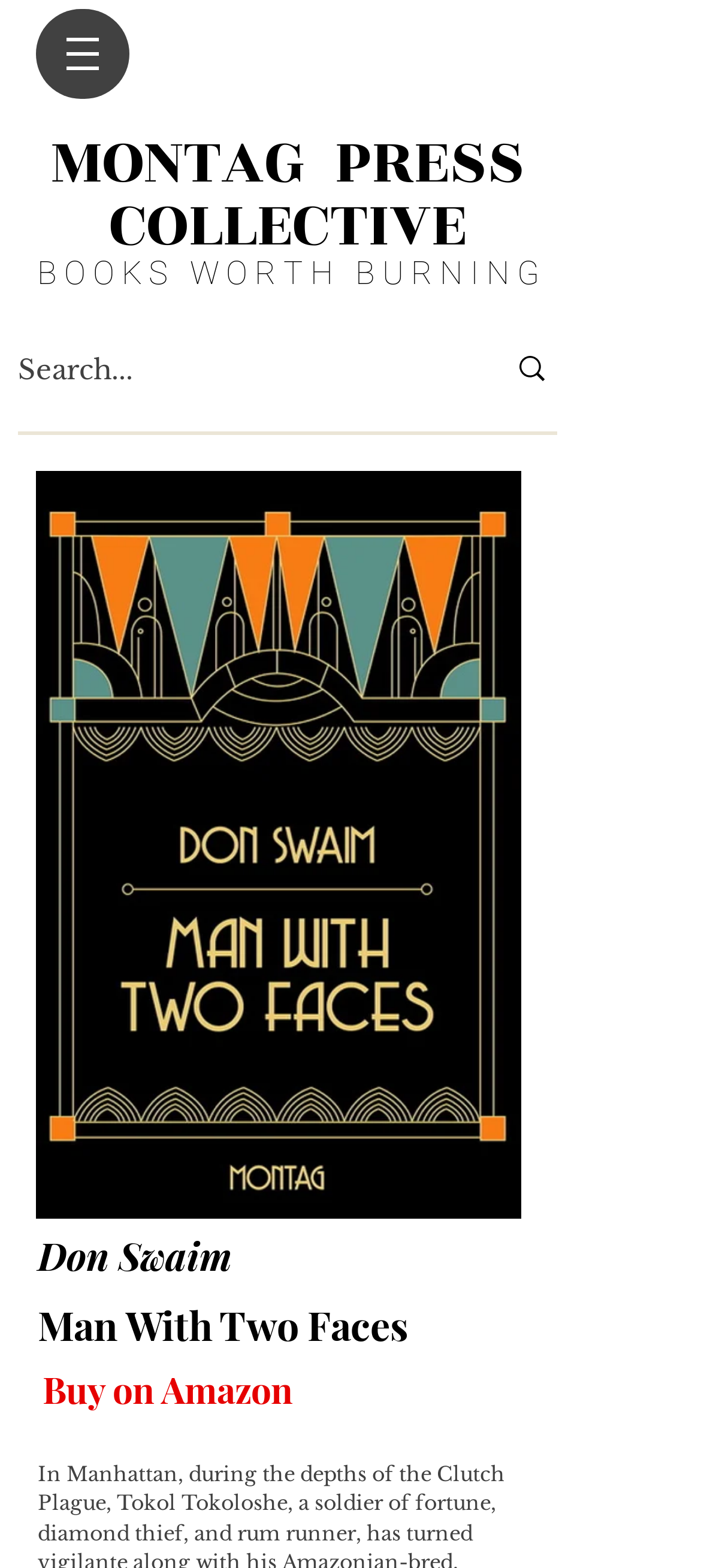Give the bounding box coordinates for the element described by: "aria-label="Search..." name="q" placeholder="Search..."".

[0.026, 0.196, 0.644, 0.275]